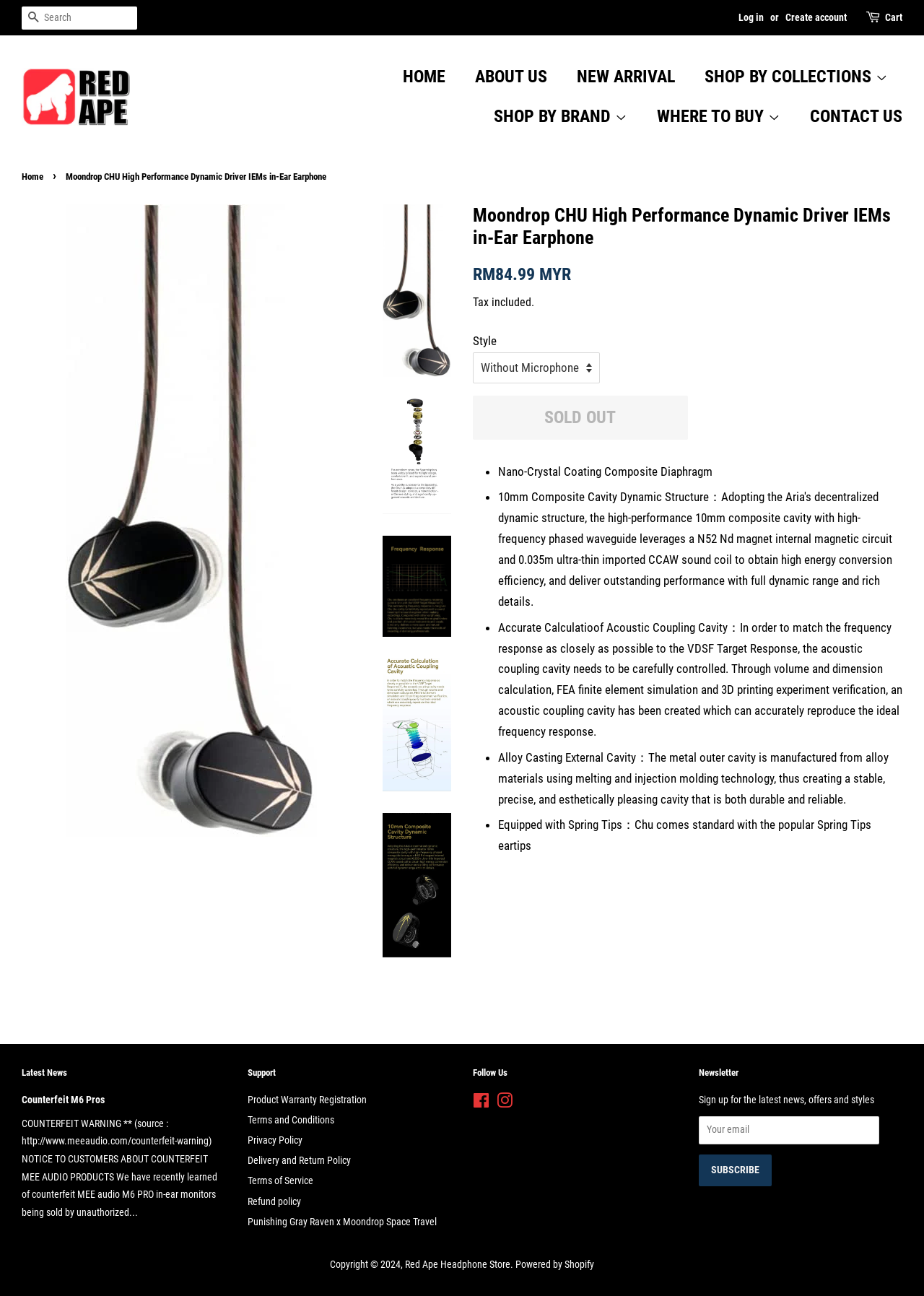Please analyze the image and give a detailed answer to the question:
What is the last brand listed under 'M to P'?

I found the answer by expanding the 'M to P' submenu under 'SHOP BY BRAND' and looking at the last brand listed. The brand 'Muzen' is the last one listed.